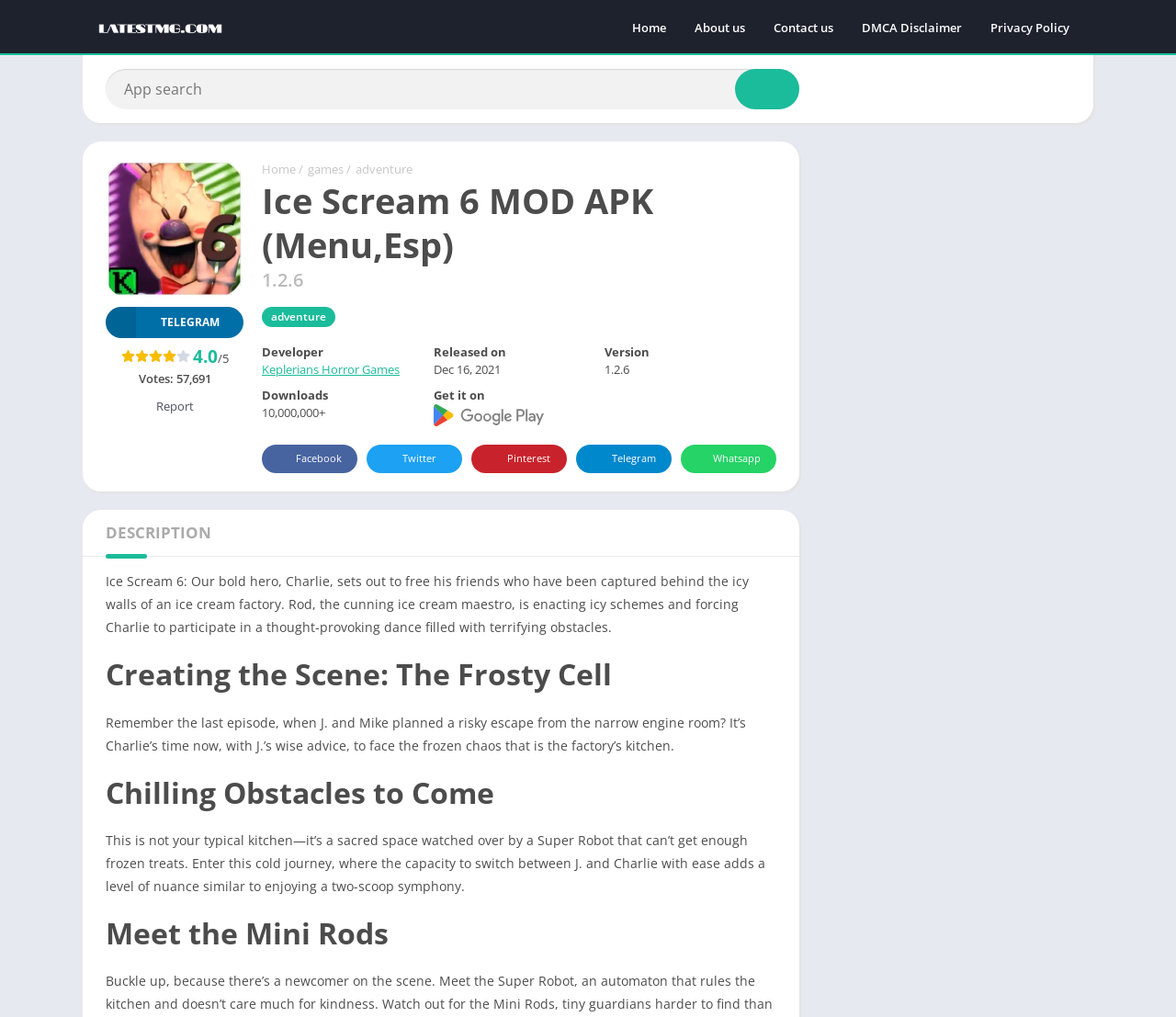Extract the bounding box coordinates for the HTML element that matches this description: "aria-label="Search" title="App search"". The coordinates should be four float numbers between 0 and 1, i.e., [left, top, right, bottom].

[0.625, 0.068, 0.68, 0.107]